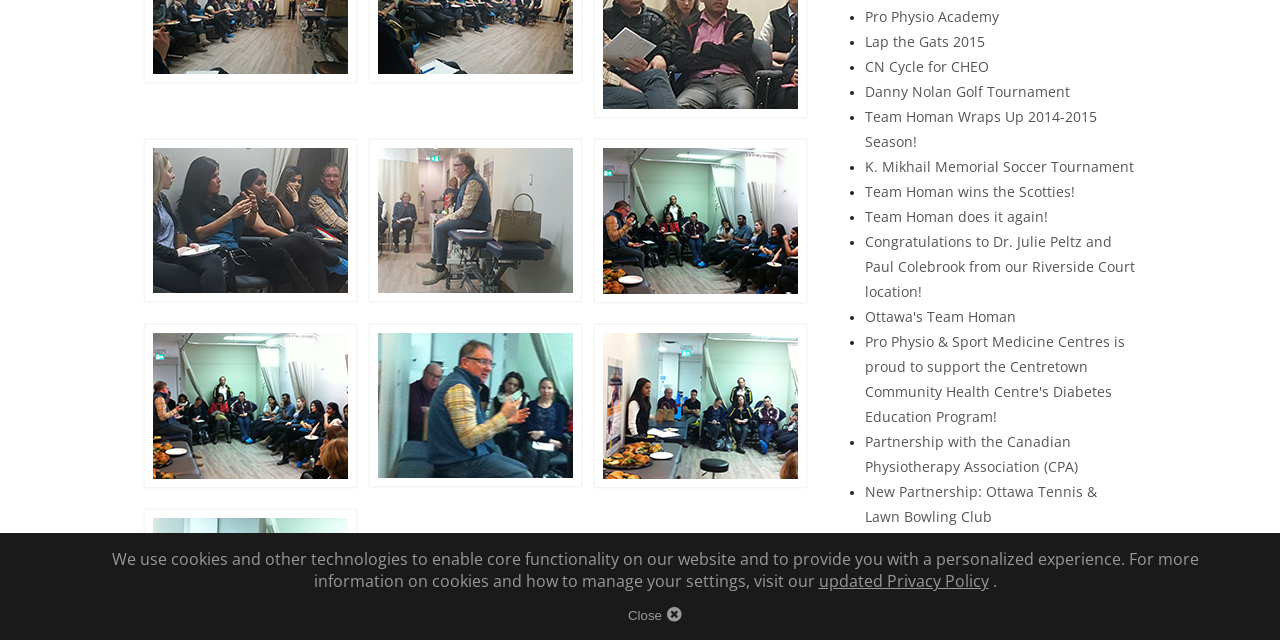Locate the bounding box of the user interface element based on this description: "updated Privacy Policy".

[0.639, 0.891, 0.772, 0.925]